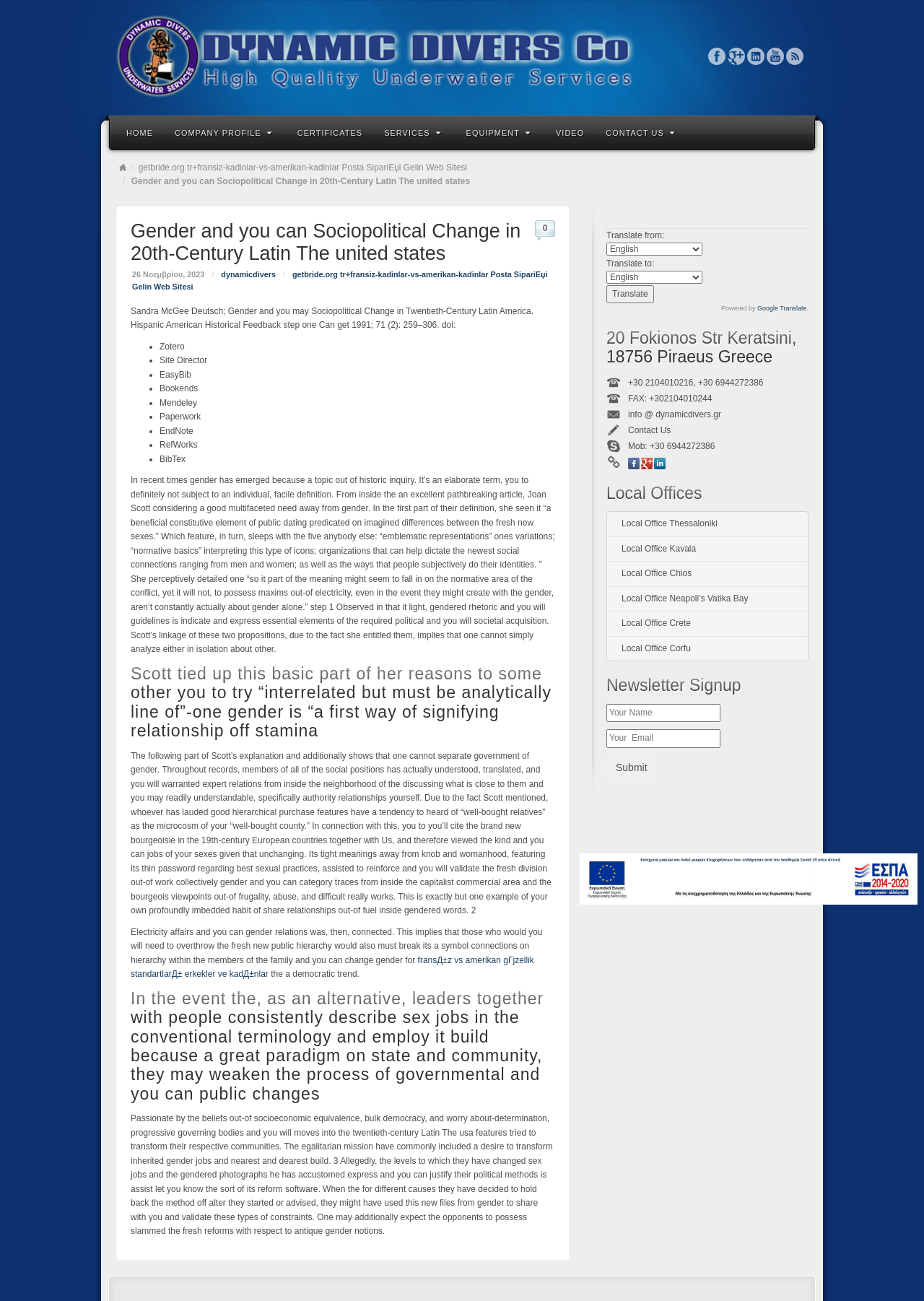Determine the bounding box coordinates for the clickable element required to fulfill the instruction: "Contact us through email". Provide the coordinates as four float numbers between 0 and 1, i.e., [left, top, right, bottom].

[0.68, 0.315, 0.78, 0.322]